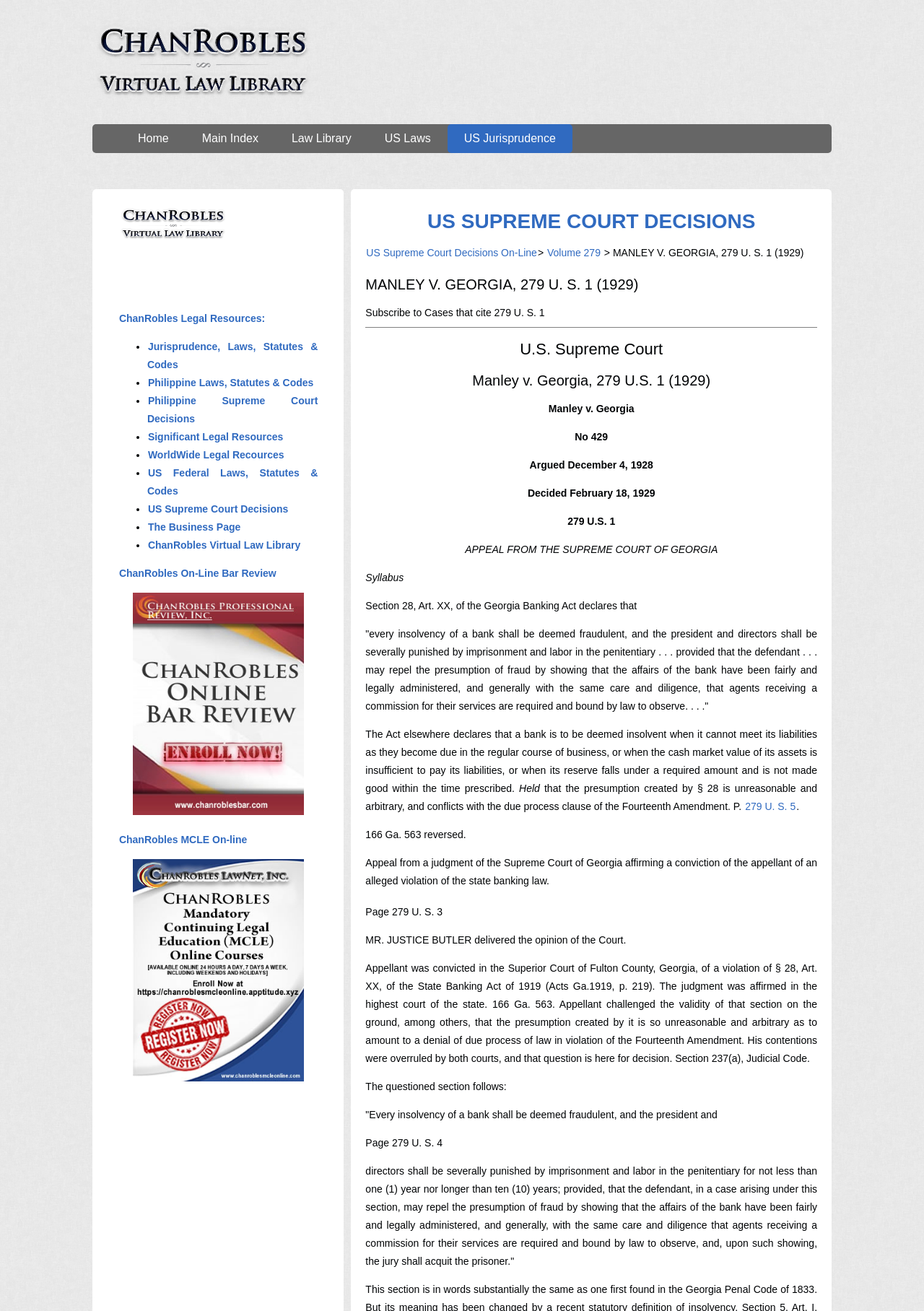What is the volume number of the US Supreme Court decision?
Provide a comprehensive and detailed answer to the question.

The question can be answered by looking at the link 'Volume 279' which is a part of the breadcrumb navigation at the top of the webpage, indicating the volume number of the US Supreme Court decision.